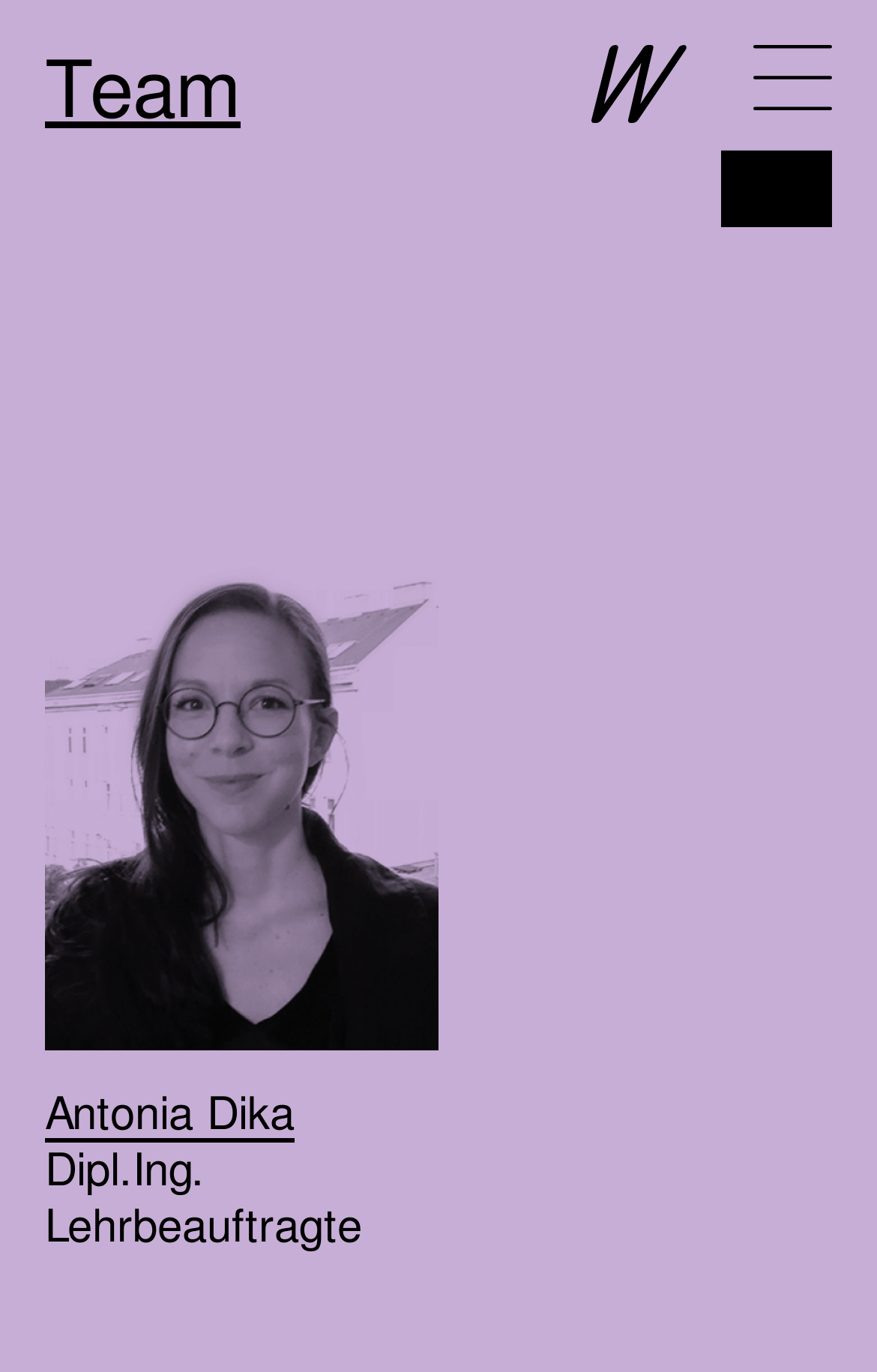Please reply to the following question using a single word or phrase: 
What is the name of the person on this webpage?

Antonia Dika